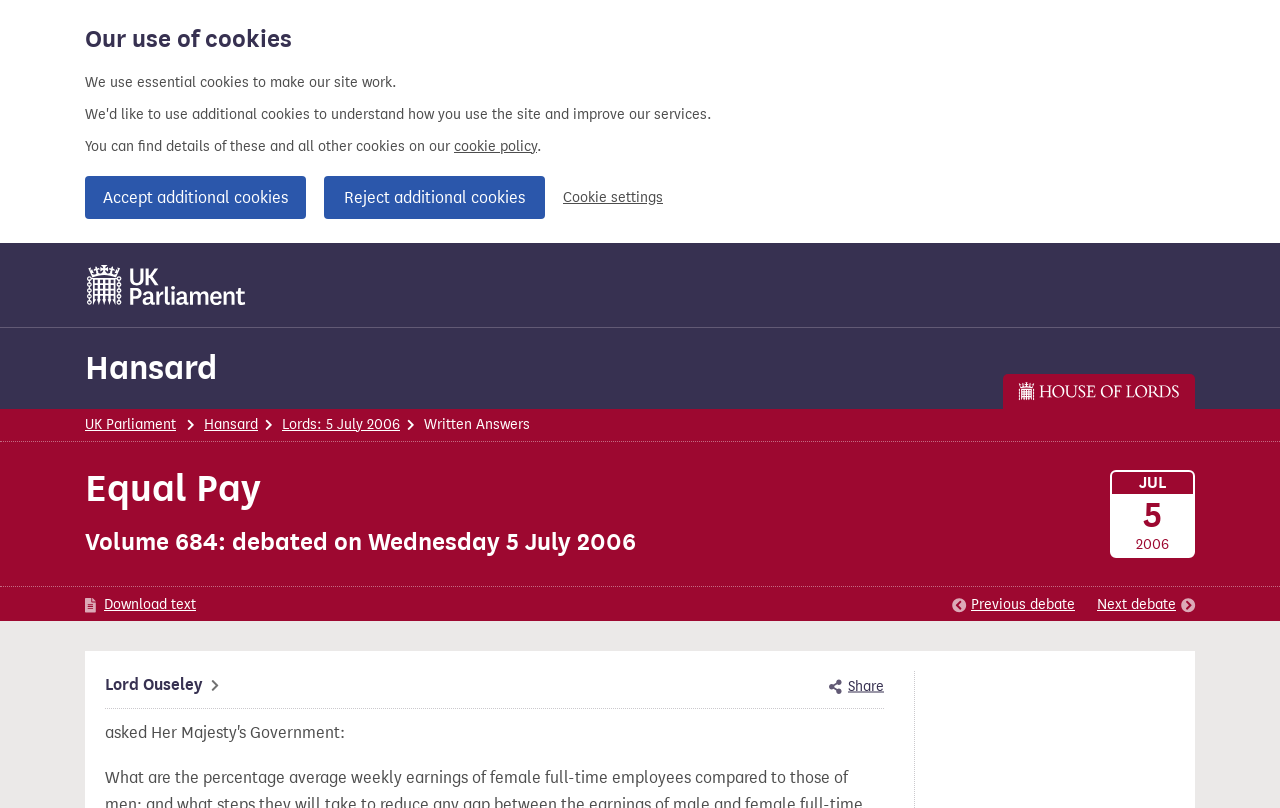Please identify the coordinates of the bounding box for the clickable region that will accomplish this instruction: "view Lords: 5 July 2006 page".

[0.22, 0.514, 0.312, 0.535]